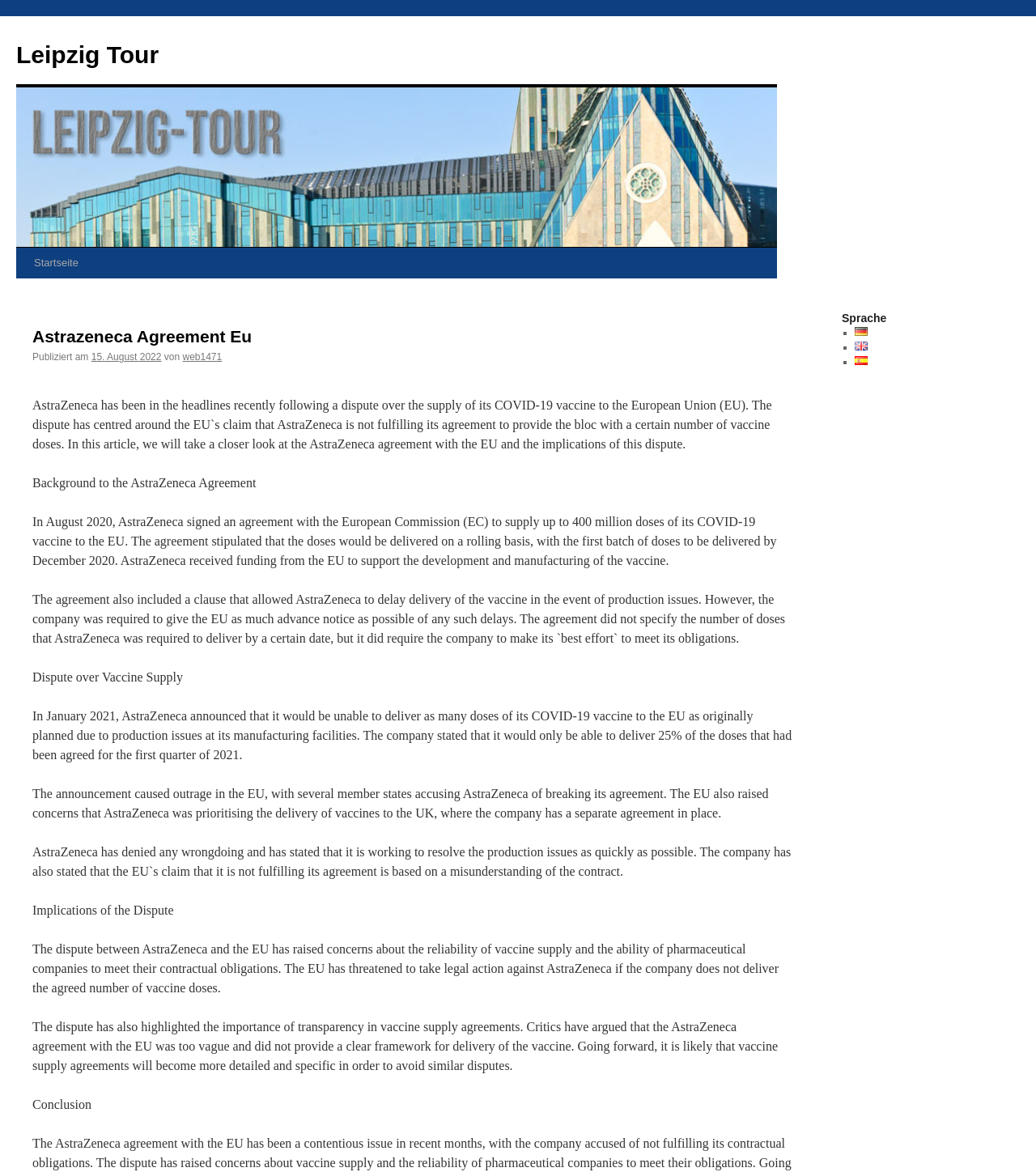Find the primary header on the webpage and provide its text.

Astrazeneca Agreement Eu